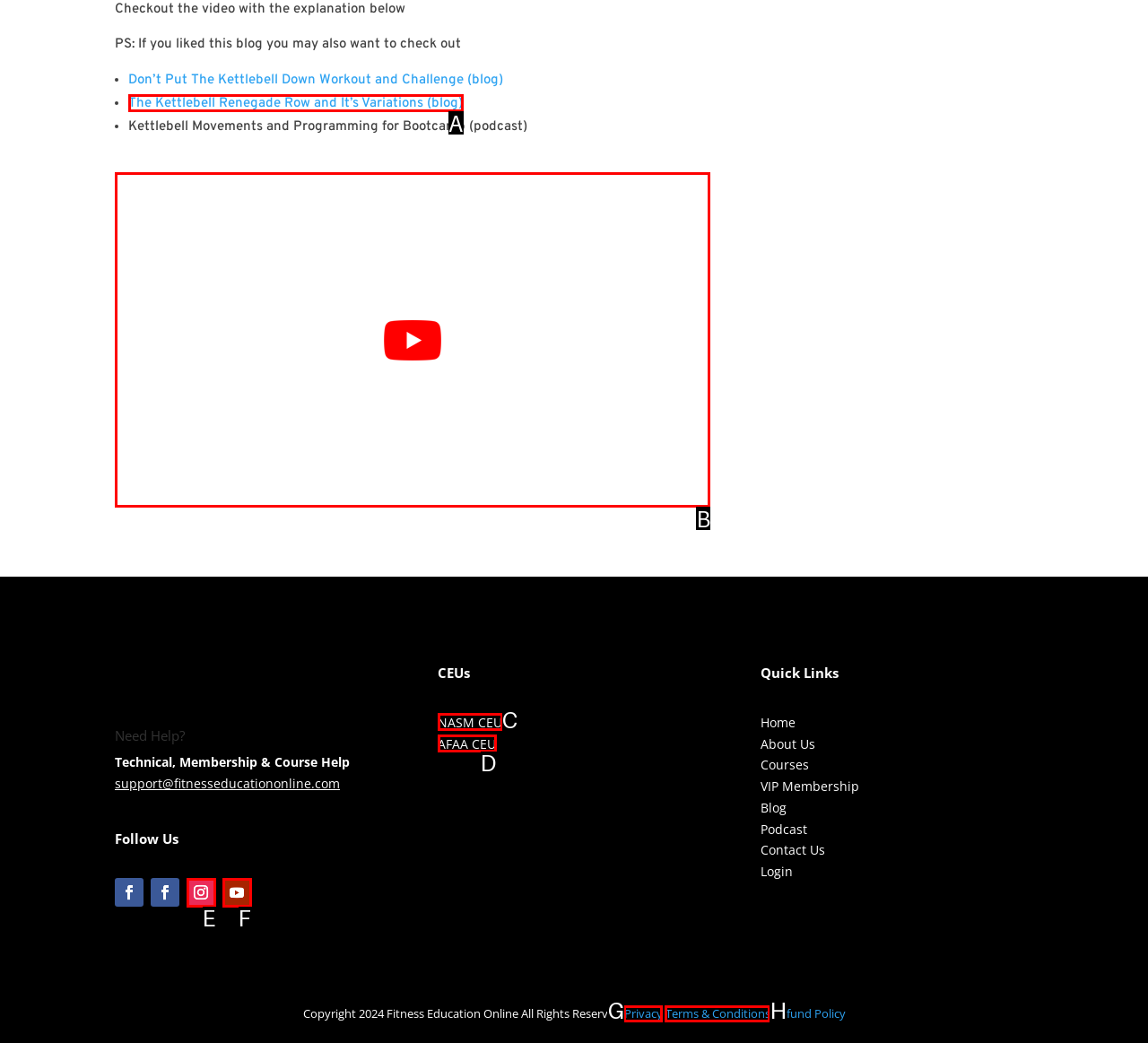Given the description: aria-label="play Youtube video", pick the option that matches best and answer with the corresponding letter directly.

B